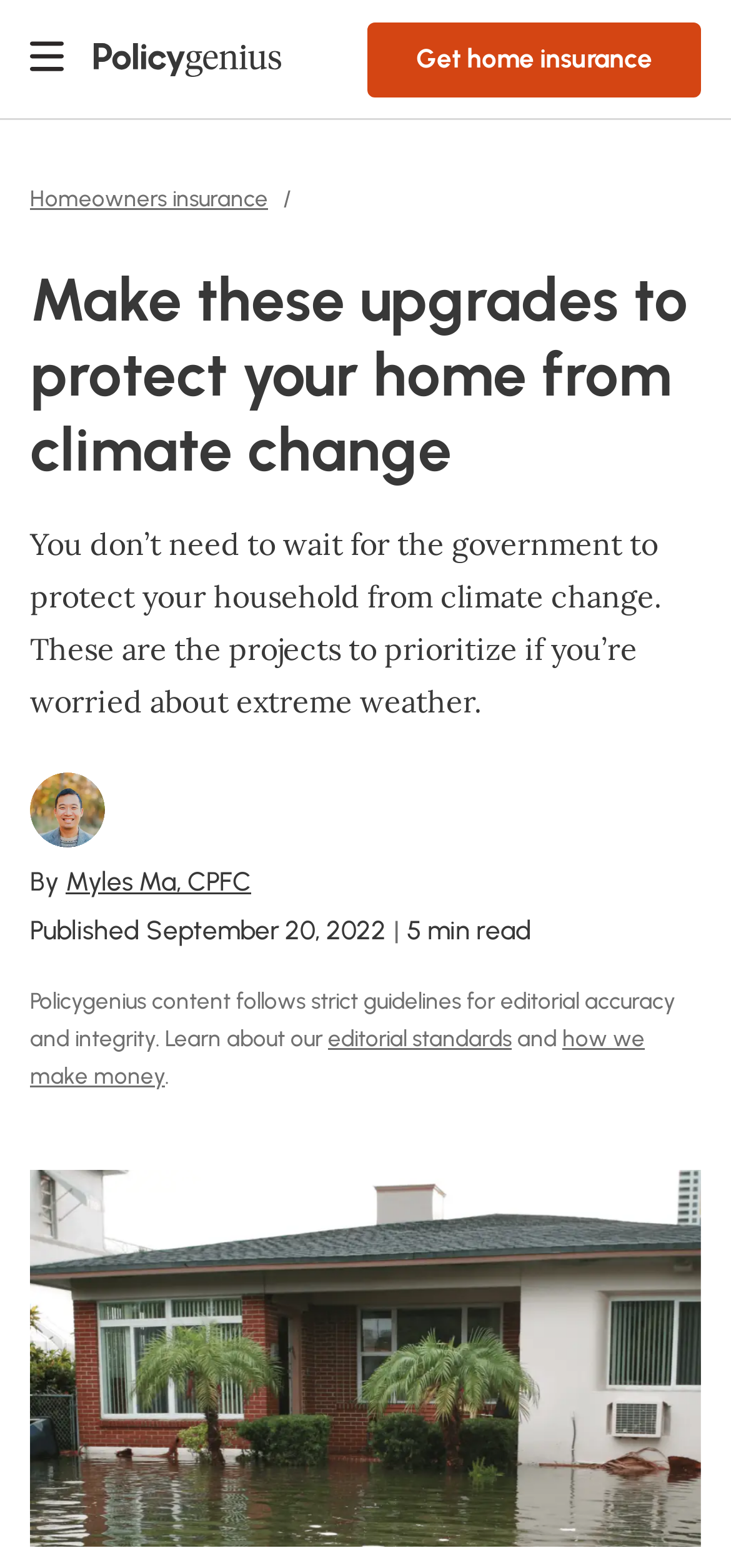Provide a brief response in the form of a single word or phrase:
When was the article published?

September 20, 2022